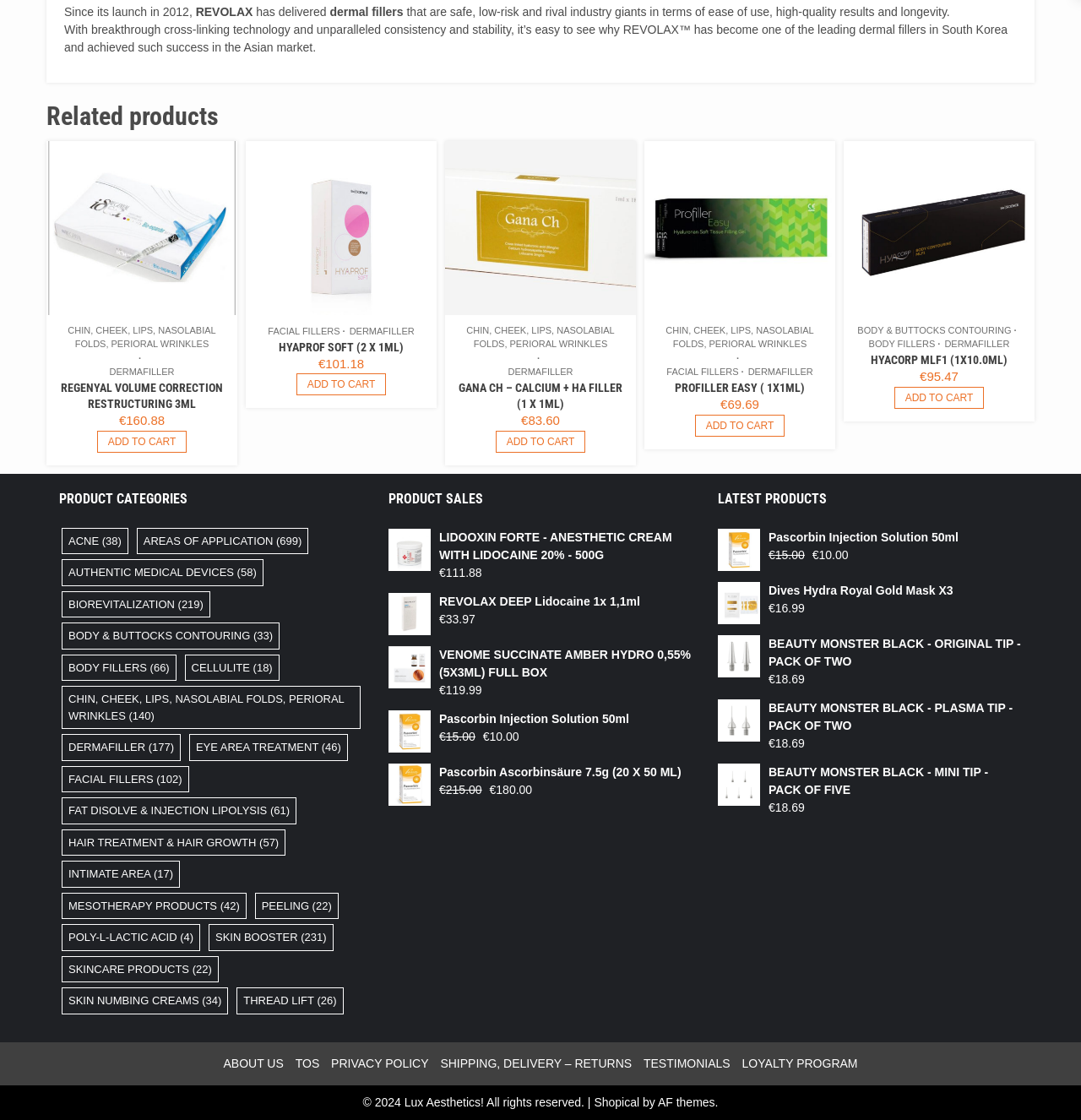Determine the bounding box of the UI element mentioned here: "Pascorbin Injection Solution 50ml". The coordinates must be in the format [left, top, right, bottom] with values ranging from 0 to 1.

[0.359, 0.634, 0.641, 0.65]